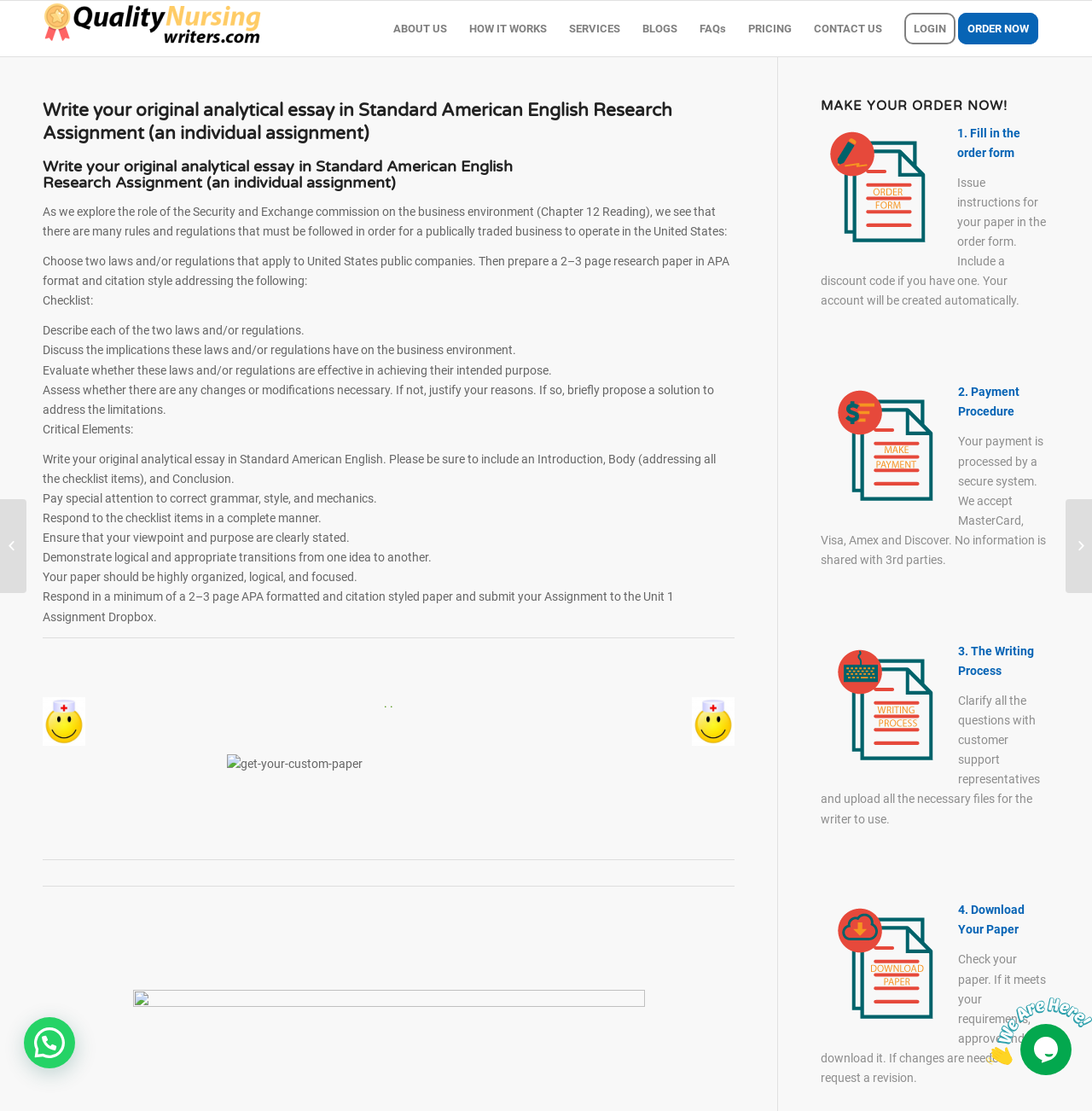What is the minimum number of pages required for the research paper?
Please respond to the question thoroughly and include all relevant details.

The minimum number of pages required for the research paper is 2, as specified in the static text elements, which provide instructions for the assignment, including the requirement to write a 2-3 page research paper.